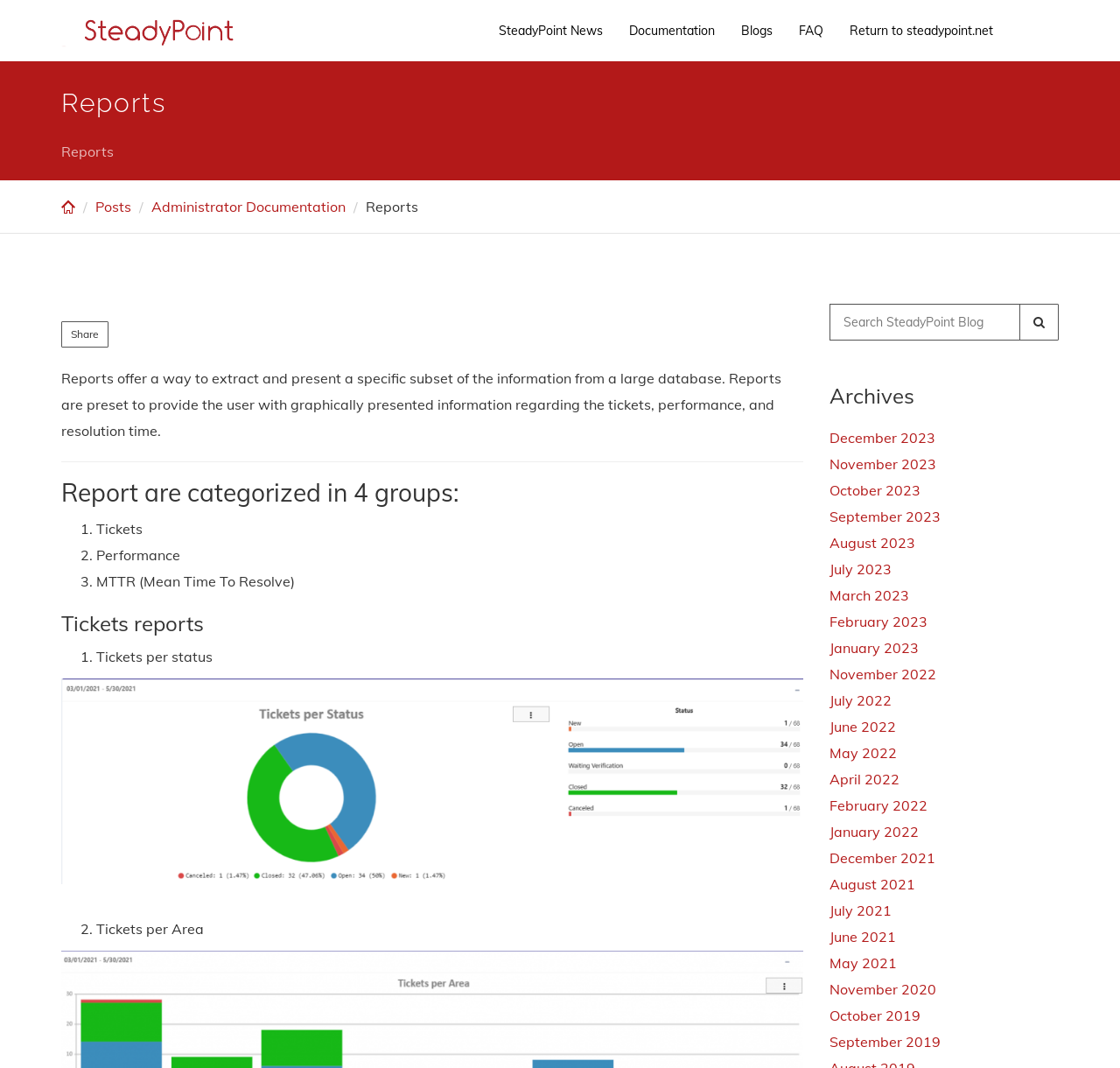Please identify the bounding box coordinates of the area that needs to be clicked to fulfill the following instruction: "View December 2023 archives."

[0.74, 0.402, 0.835, 0.418]